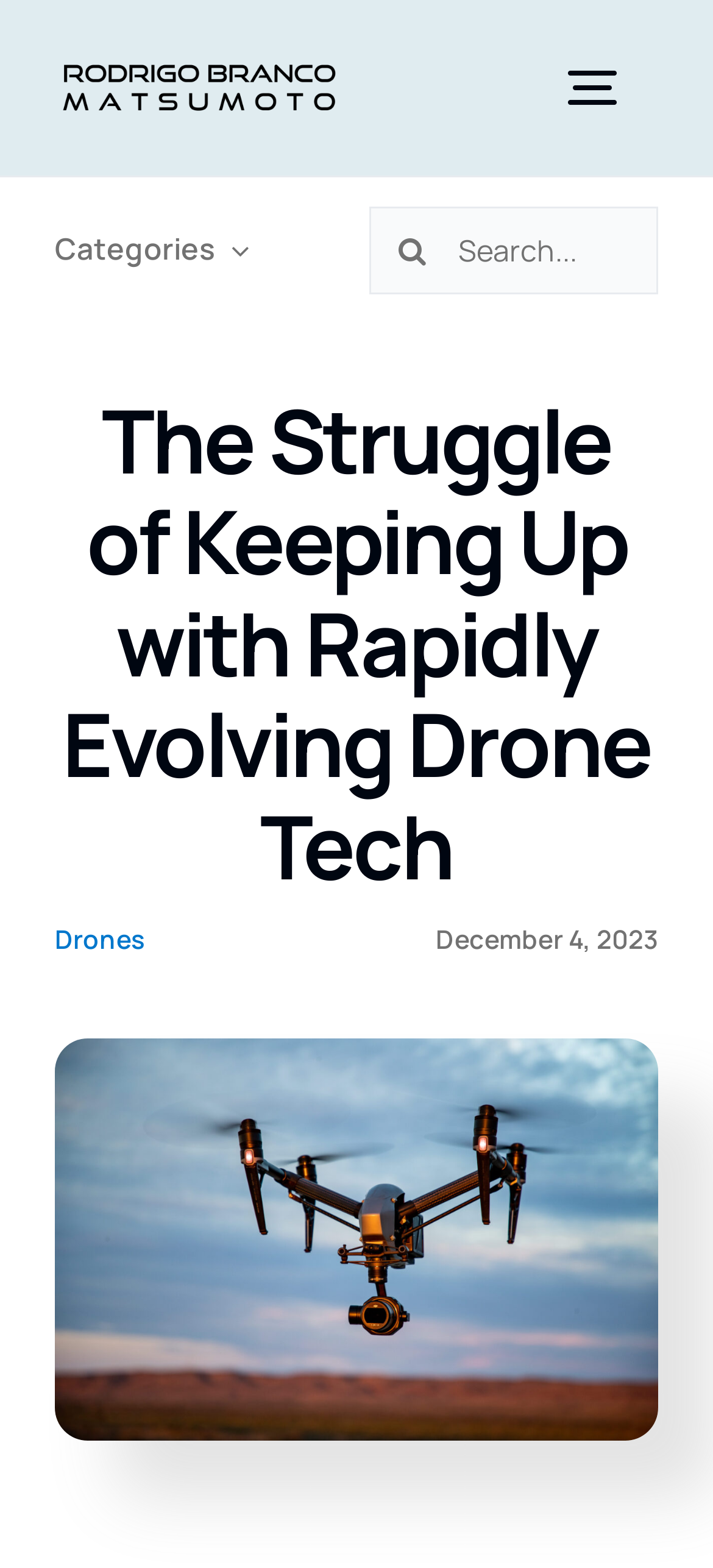Give a concise answer of one word or phrase to the question: 
What is the category of the blog post?

Drones